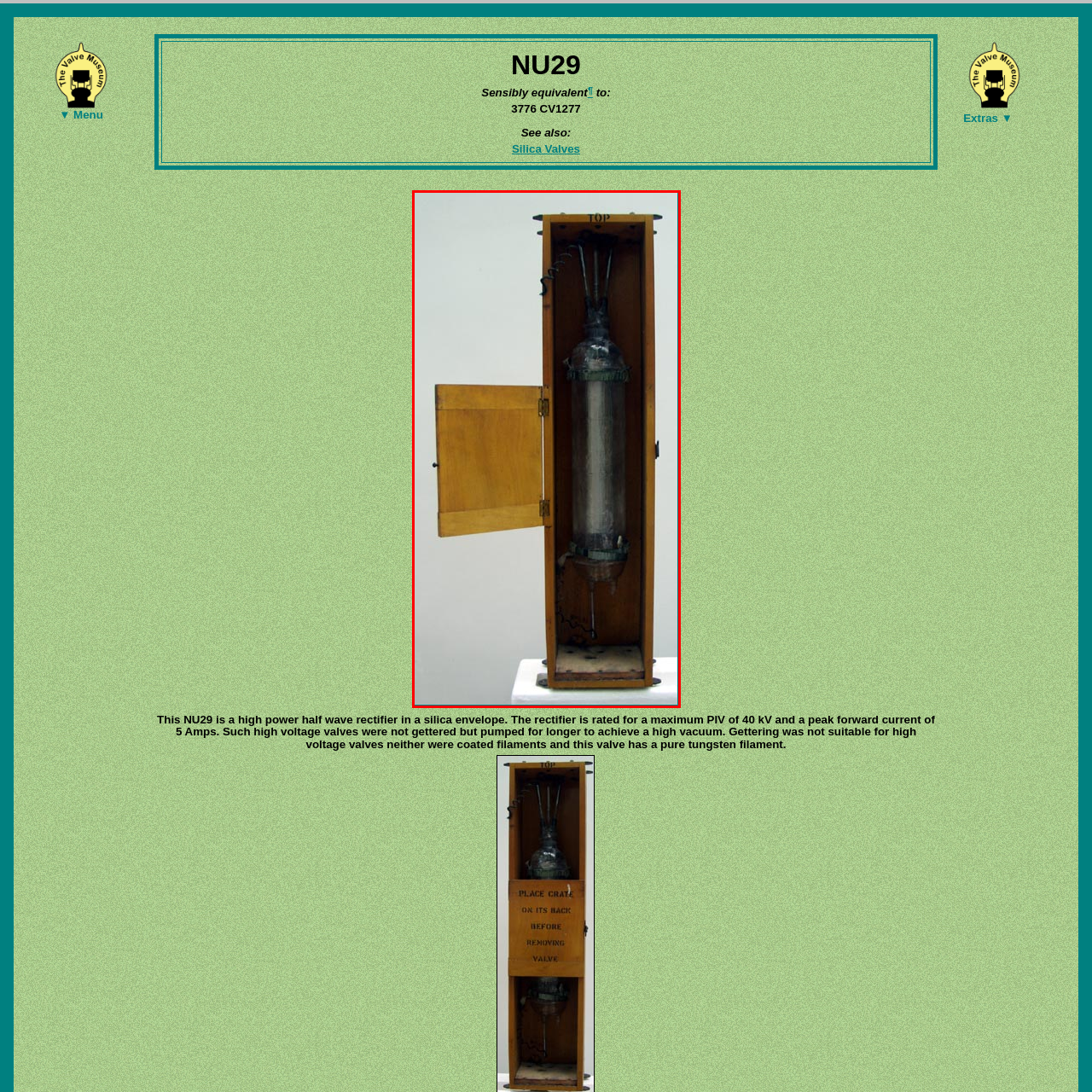Give an in-depth description of the picture inside the red marked area.

The image depicts a vintage half-wave rectifier, specifically the NU29 model, housed within a wooden casing. The casing is designed with a hinged door on the left side, which is partially open to reveal its interior. Inside, the rectifier is encased in a cylindrical glass envelope, showcasing its intricate design and construction. The rectifier is notably equipped with several metallic connectors at the top, indicating its wiring and assembly for electrical applications. The wood of the casing appears polished, highlighting its craftsmanship. Notably, the top of the casing is labeled "TOP," ensuring correct orientation when positioned. This piece exemplifies historical advancements in electrical engineering, particularly regarding high voltage applications.